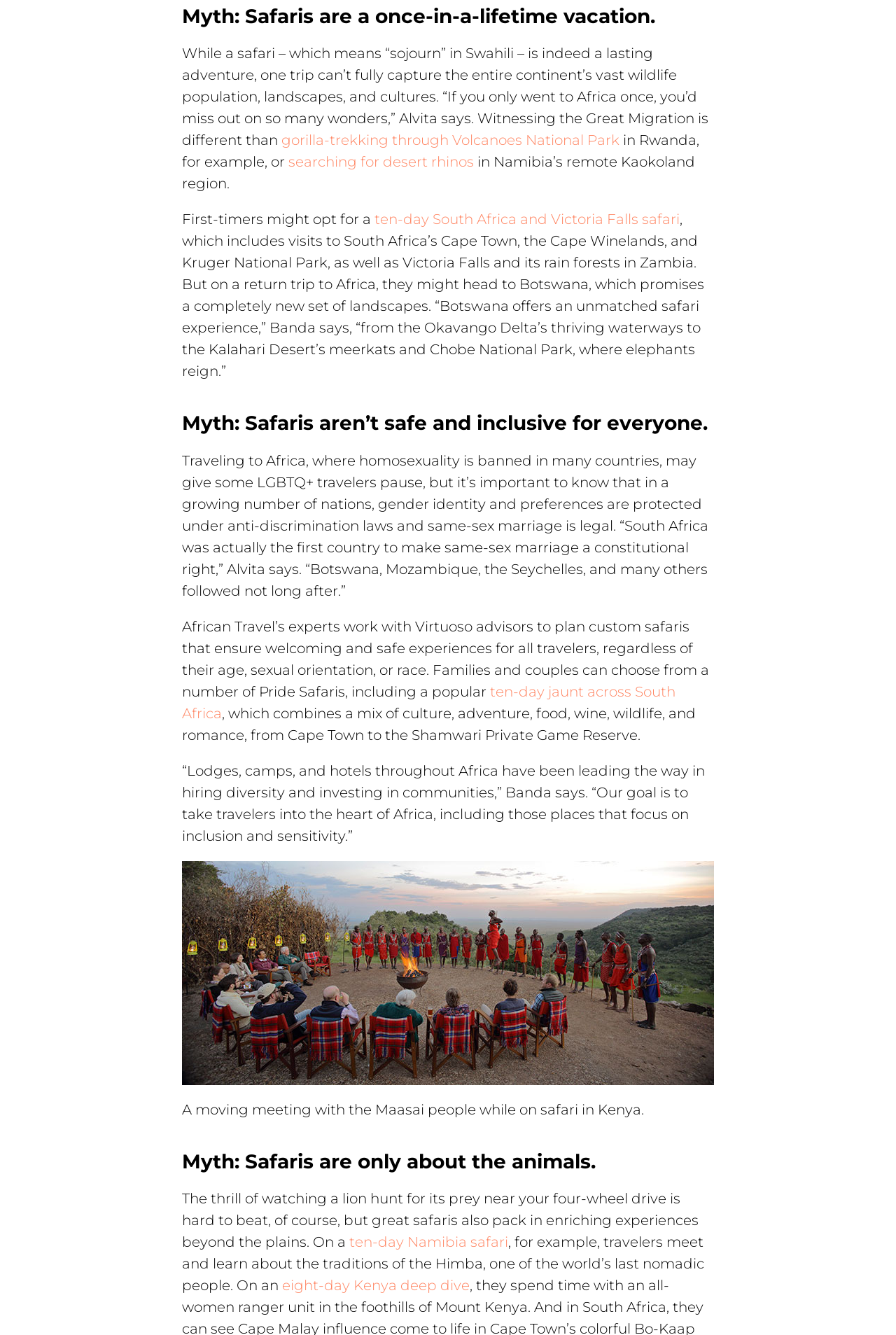Bounding box coordinates are given in the format (top-left x, top-left y, bottom-right x, bottom-right y). All values should be floating point numbers between 0 and 1. Provide the bounding box coordinate for the UI element described as: ten-day Namibia safari

[0.39, 0.924, 0.567, 0.937]